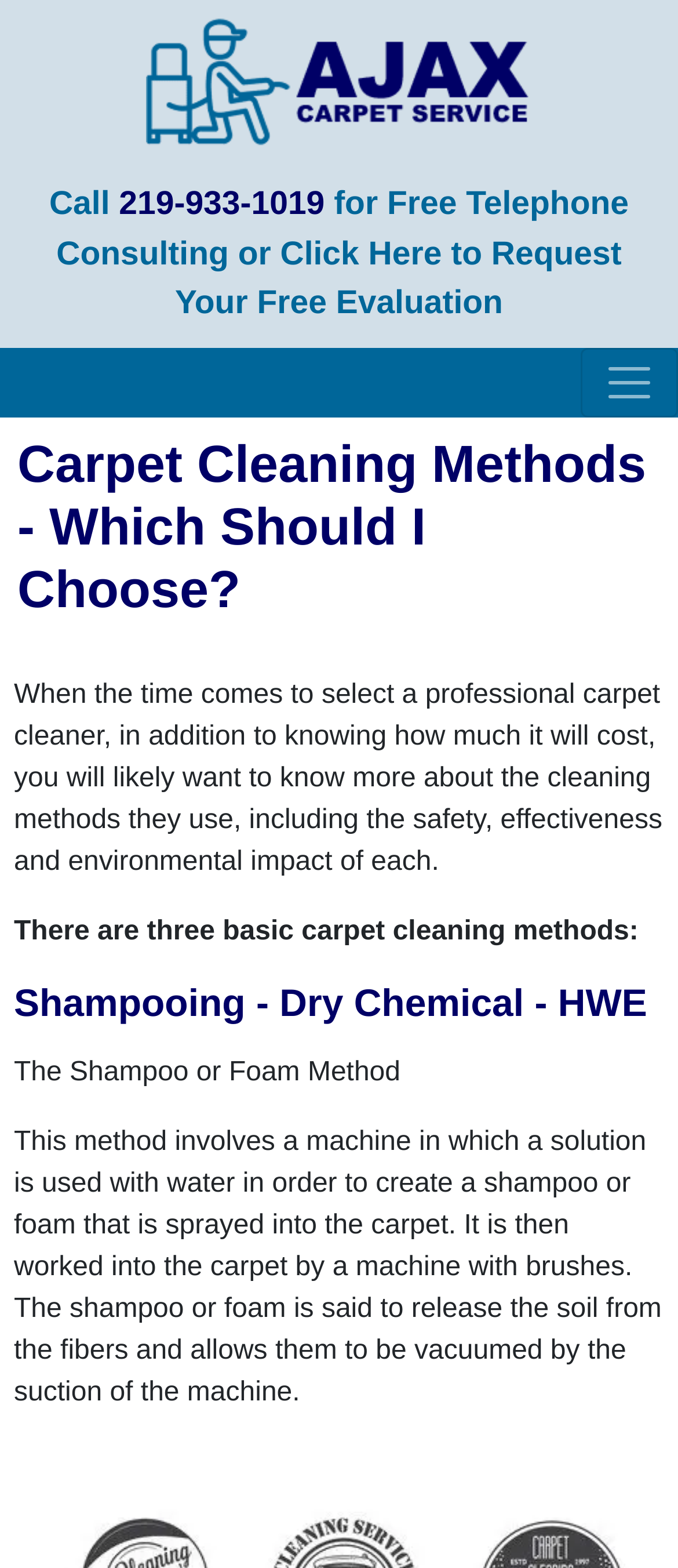What is the action triggered by the button 'Toggle navigation'?
Use the image to give a comprehensive and detailed response to the question.

I found the answer by looking at the button element with the text 'Toggle navigation' and its property 'expanded' which is set to 'False', indicating that it controls the expansion of the navigation.